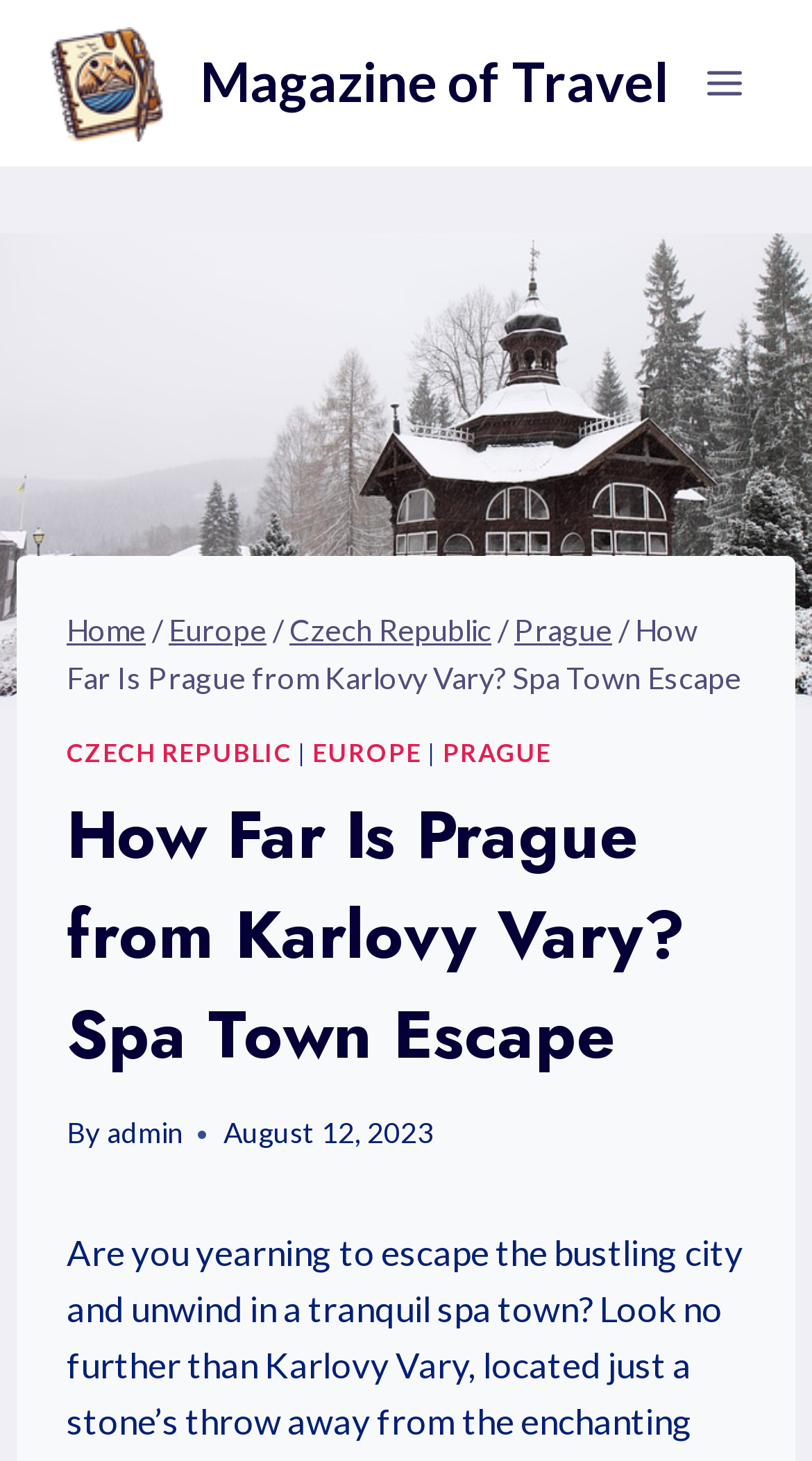Please find the bounding box for the UI element described by: "Czech Republic".

[0.082, 0.504, 0.36, 0.525]